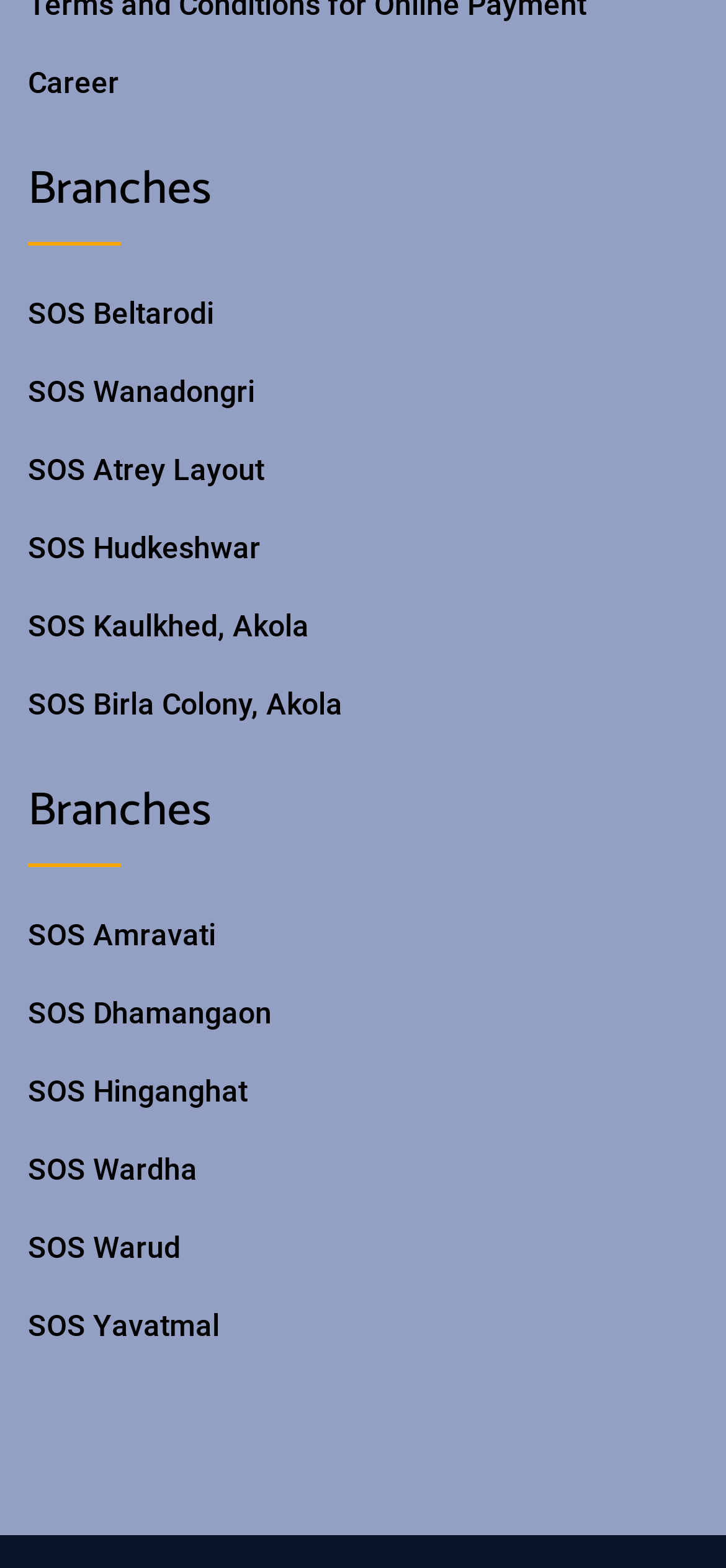Find the bounding box coordinates for the UI element that matches this description: "SOS Wanadongri".

[0.038, 0.236, 0.351, 0.264]